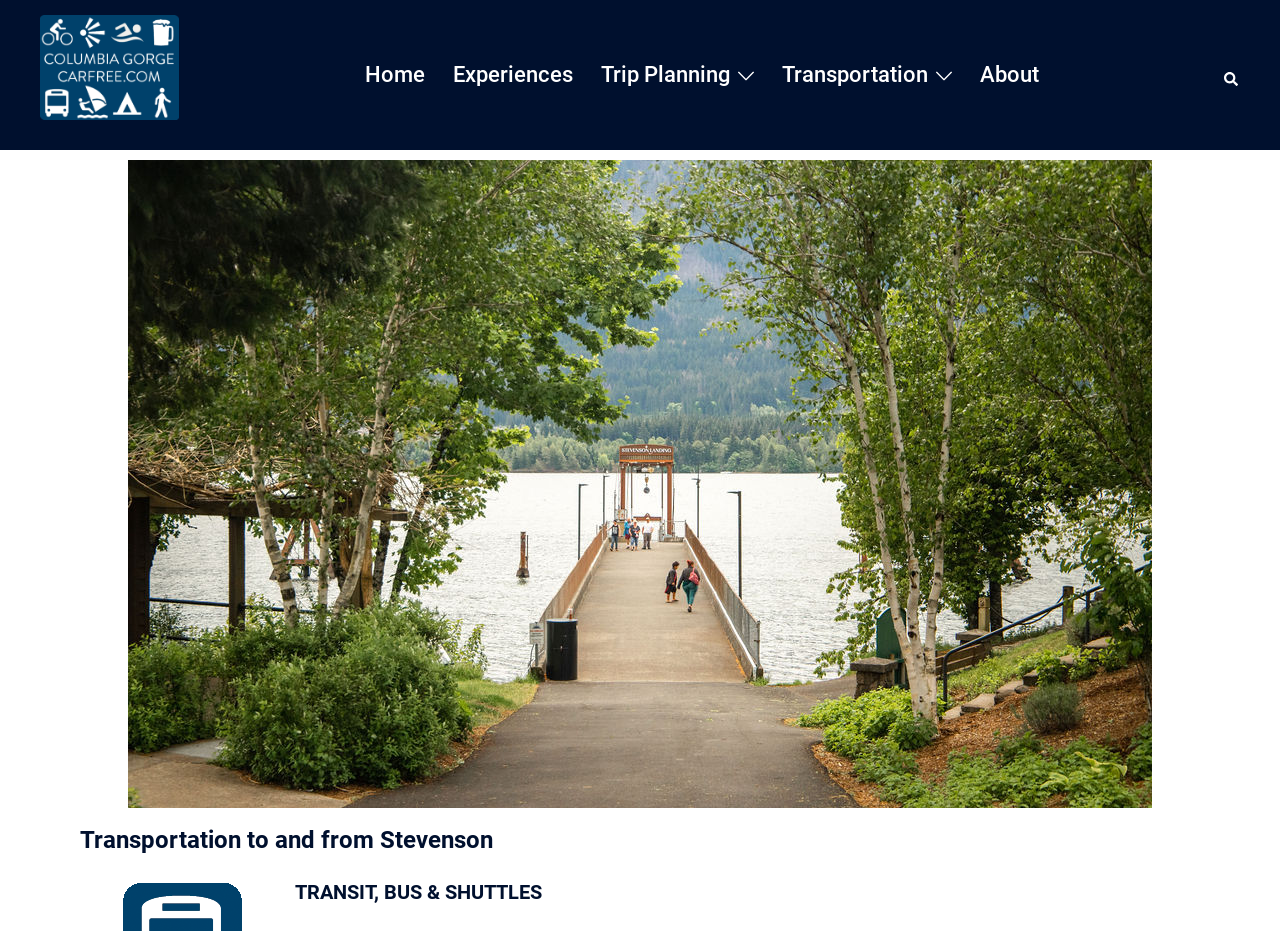Provide a brief response using a word or short phrase to this question:
What is the second navigation link?

Experiences